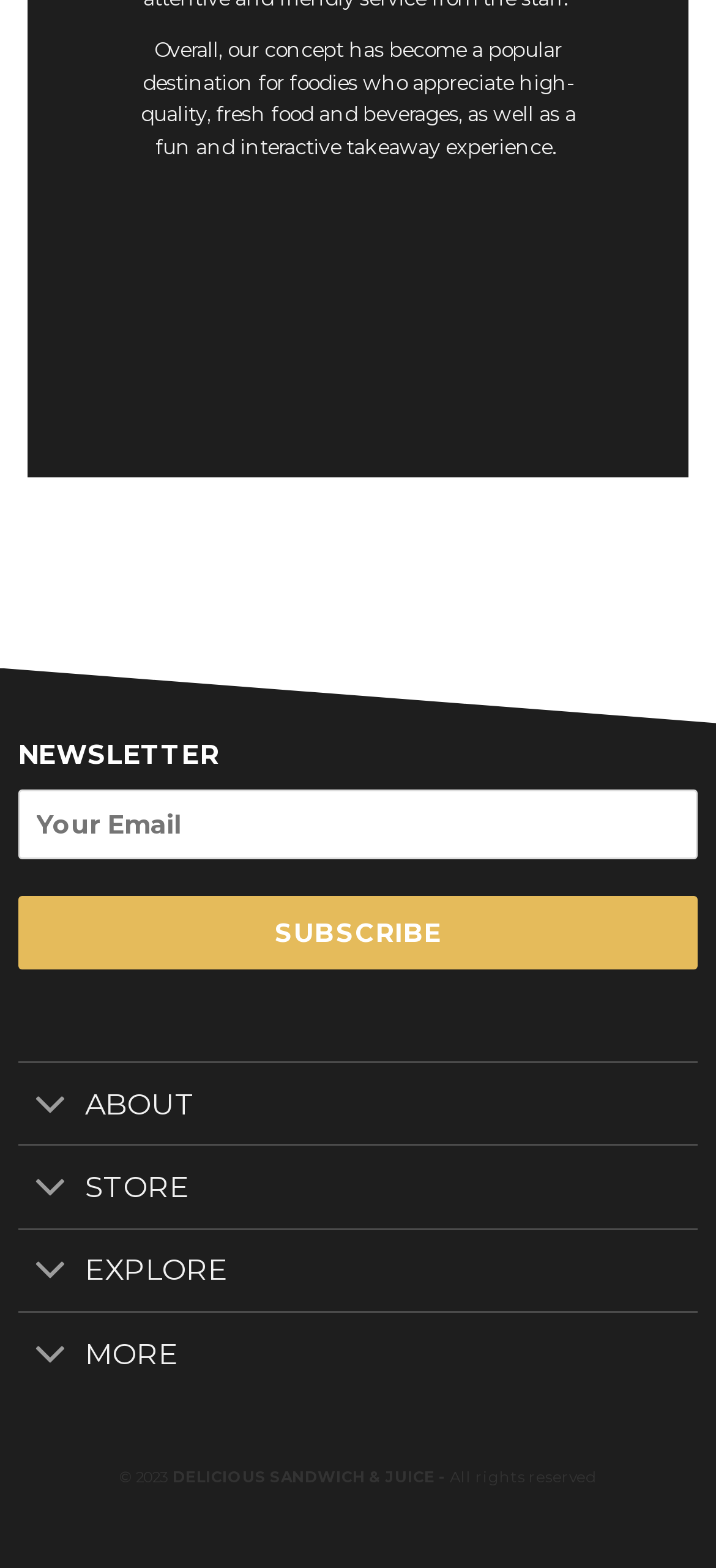Could you indicate the bounding box coordinates of the region to click in order to complete this instruction: "Subscribe to the newsletter".

[0.025, 0.504, 0.975, 0.631]